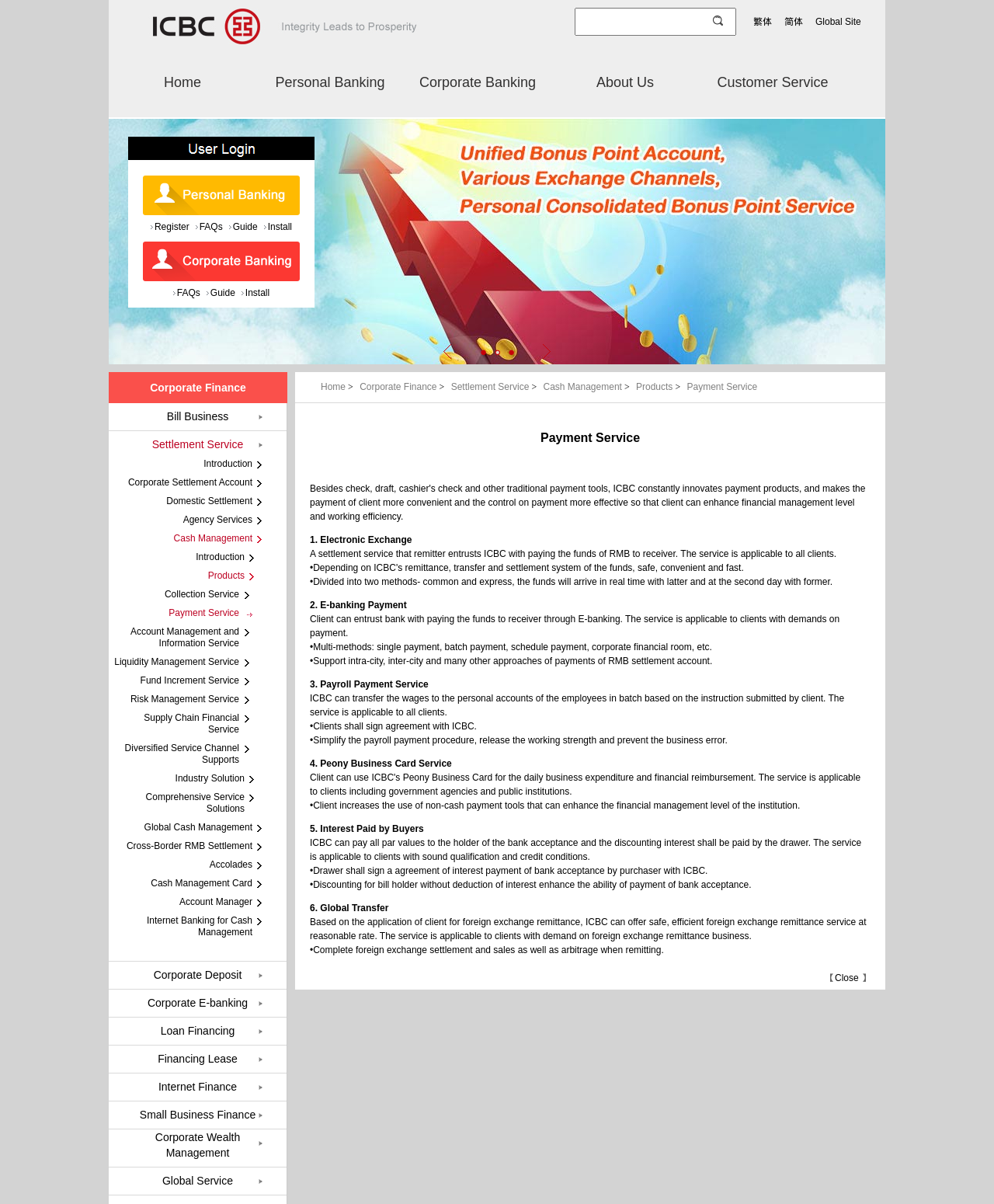Please specify the bounding box coordinates of the clickable region to carry out the following instruction: "Go to Home". The coordinates should be four float numbers between 0 and 1, in the format [left, top, right, bottom].

[0.109, 0.052, 0.258, 0.085]